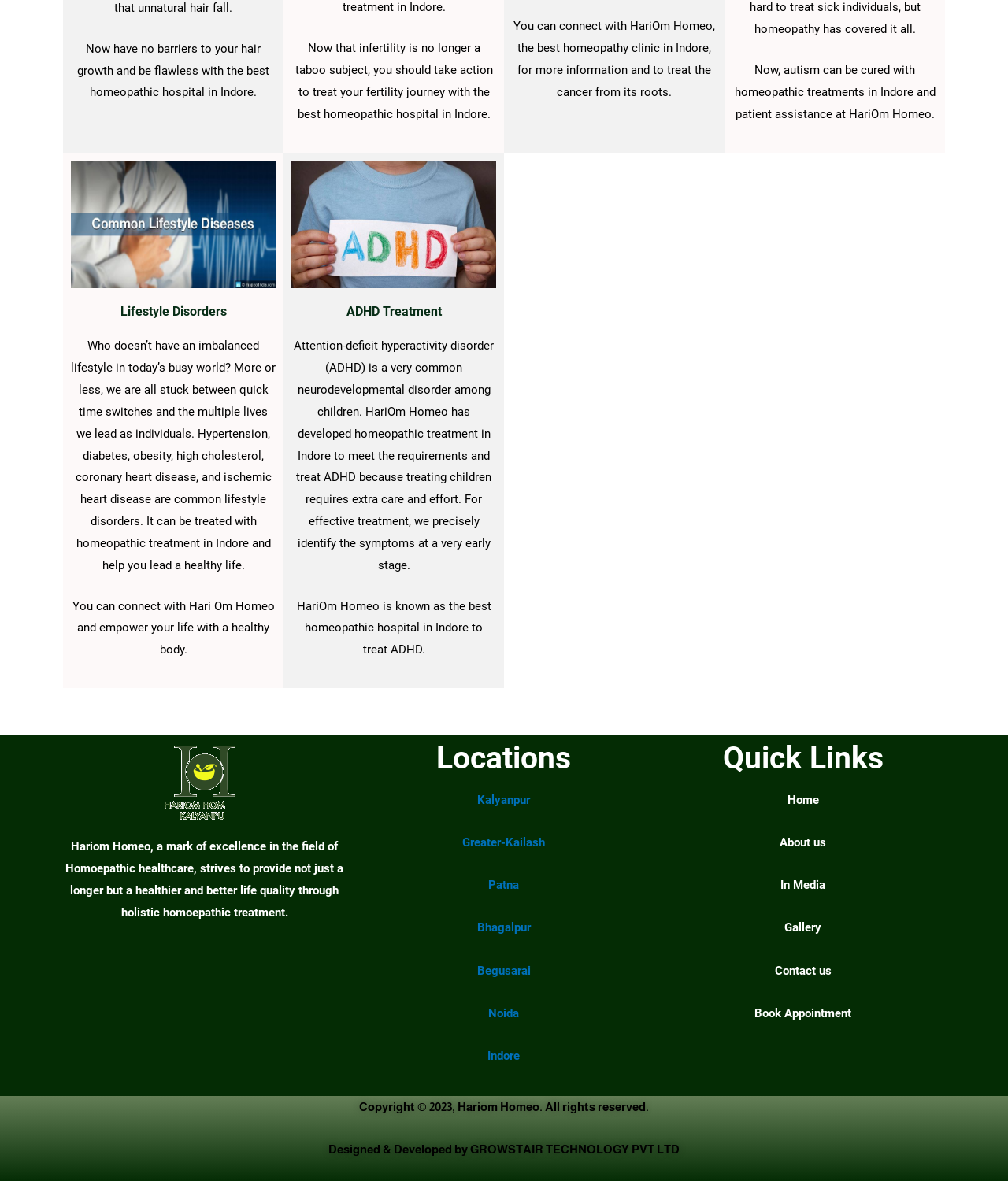Please predict the bounding box coordinates of the element's region where a click is necessary to complete the following instruction: "Check Gallery". The coordinates should be represented by four float numbers between 0 and 1, i.e., [left, top, right, bottom].

[0.778, 0.78, 0.815, 0.792]